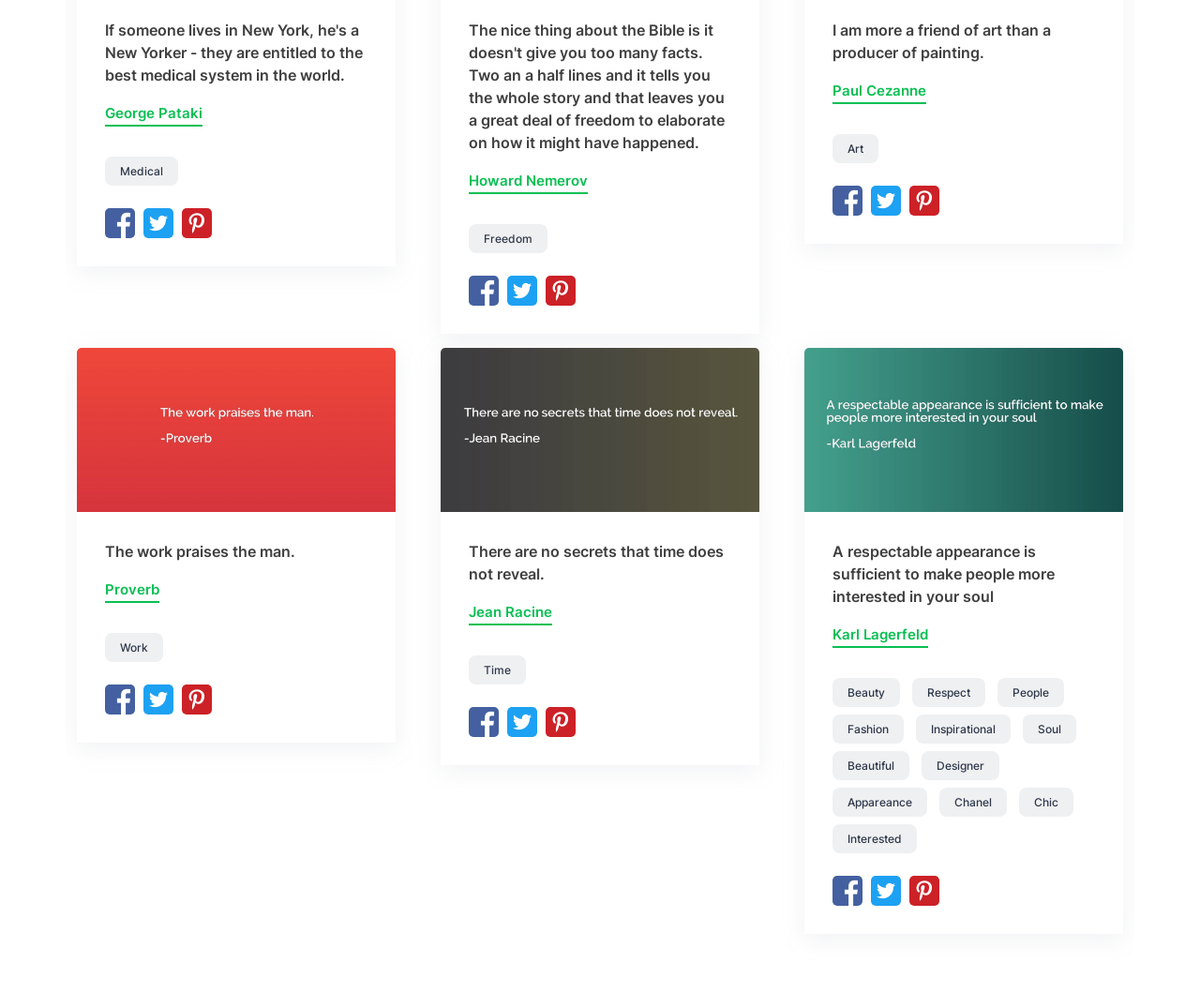Who said 'The nice thing about the Bible is it doesn't give you too many facts'?
Using the image as a reference, deliver a detailed and thorough answer to the question.

The quote 'The nice thing about the Bible is it doesn't give you too many facts. Two an a half lines and it tells you the whole story and that leaves you a great deal of freedom to elaborate on how it might have happened.' is attributed to Howard Nemerov.